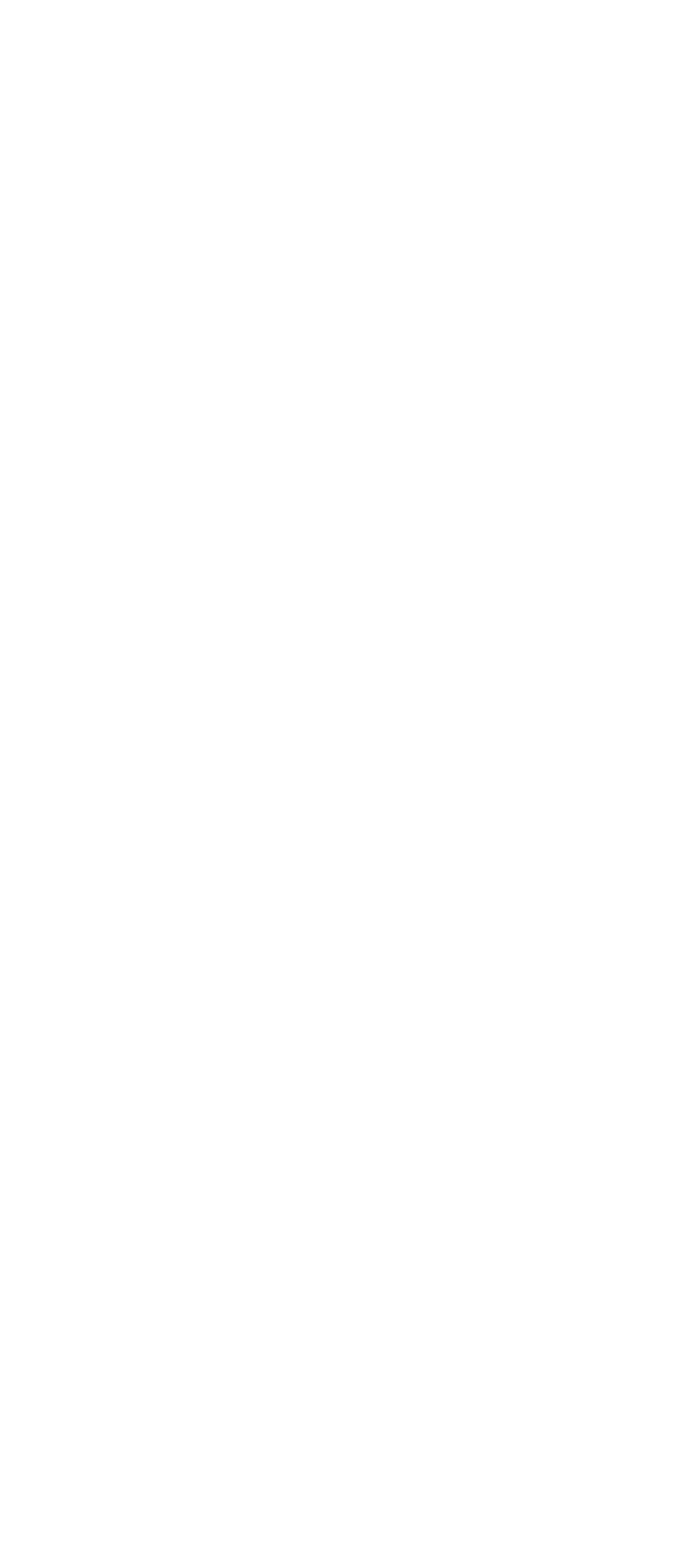Provide a brief response to the question below using a single word or phrase: 
What is the copyright symbol?

©